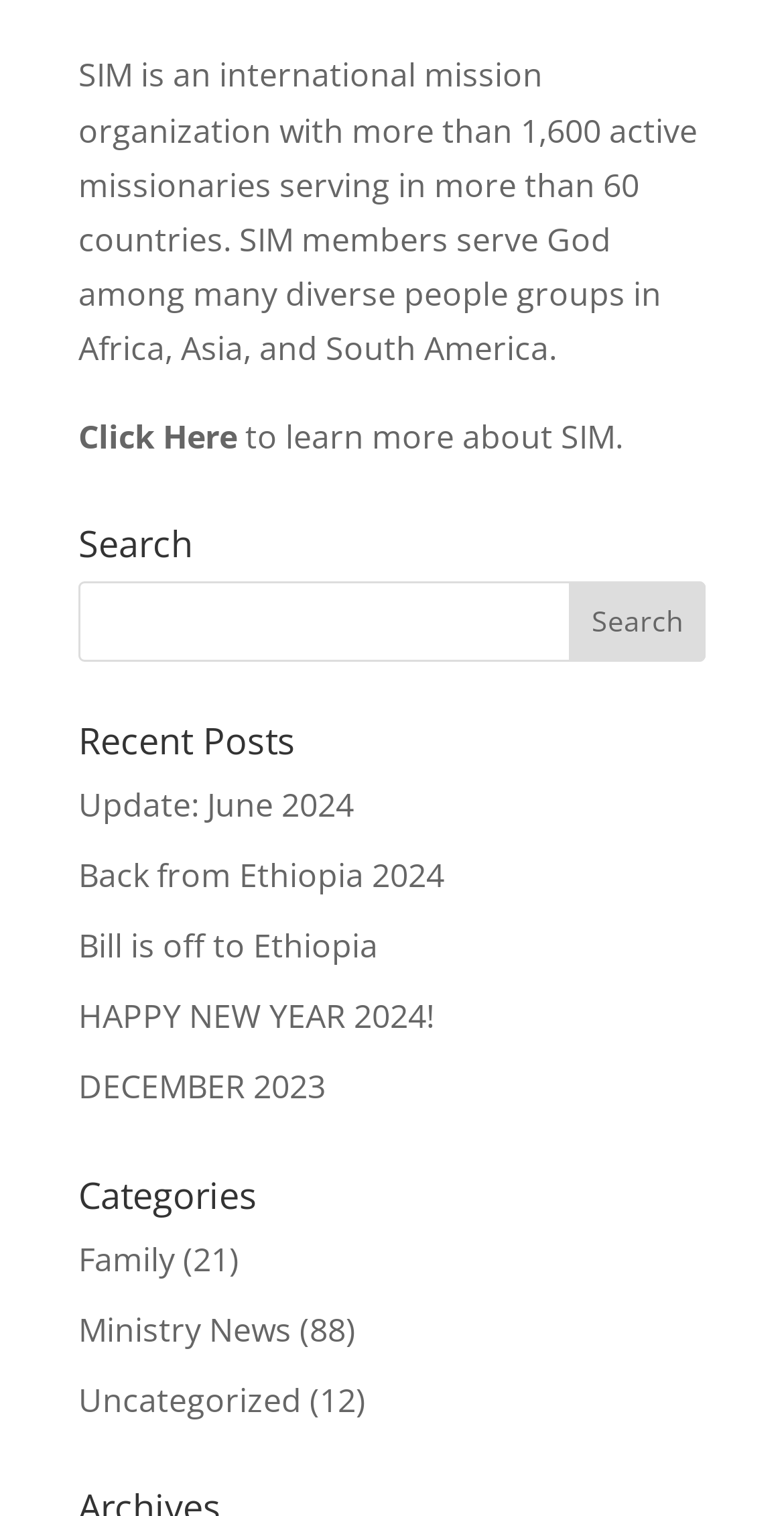What is the category with the most posts?
Give a detailed and exhaustive answer to the question.

The category 'Ministry News' has 88 posts, which is the highest number of posts among all the categories listed. This can be determined by looking at the static text elements that display the number of posts in each category.